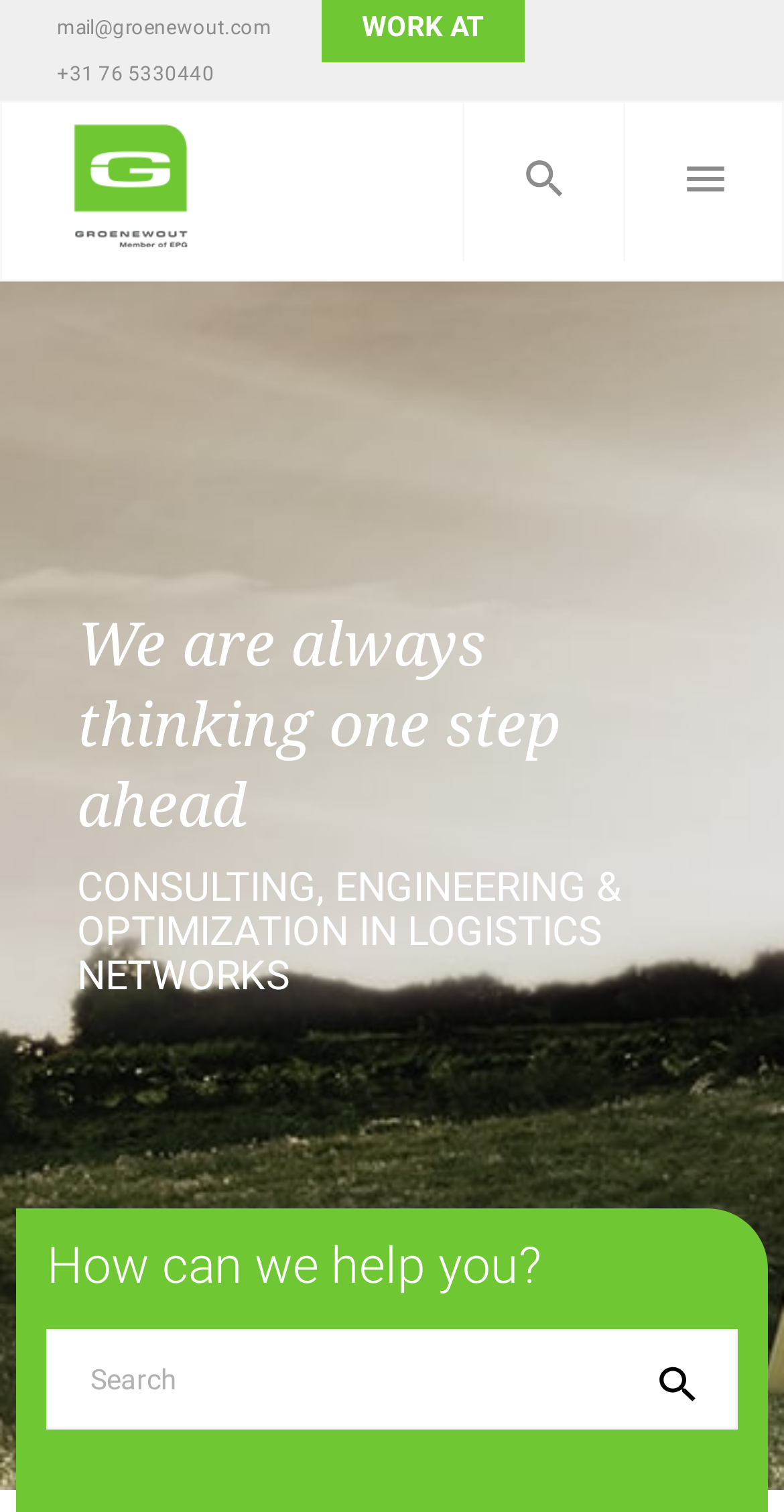Answer the question below with a single word or a brief phrase: 
What is the second heading on the webpage?

How can we help you?